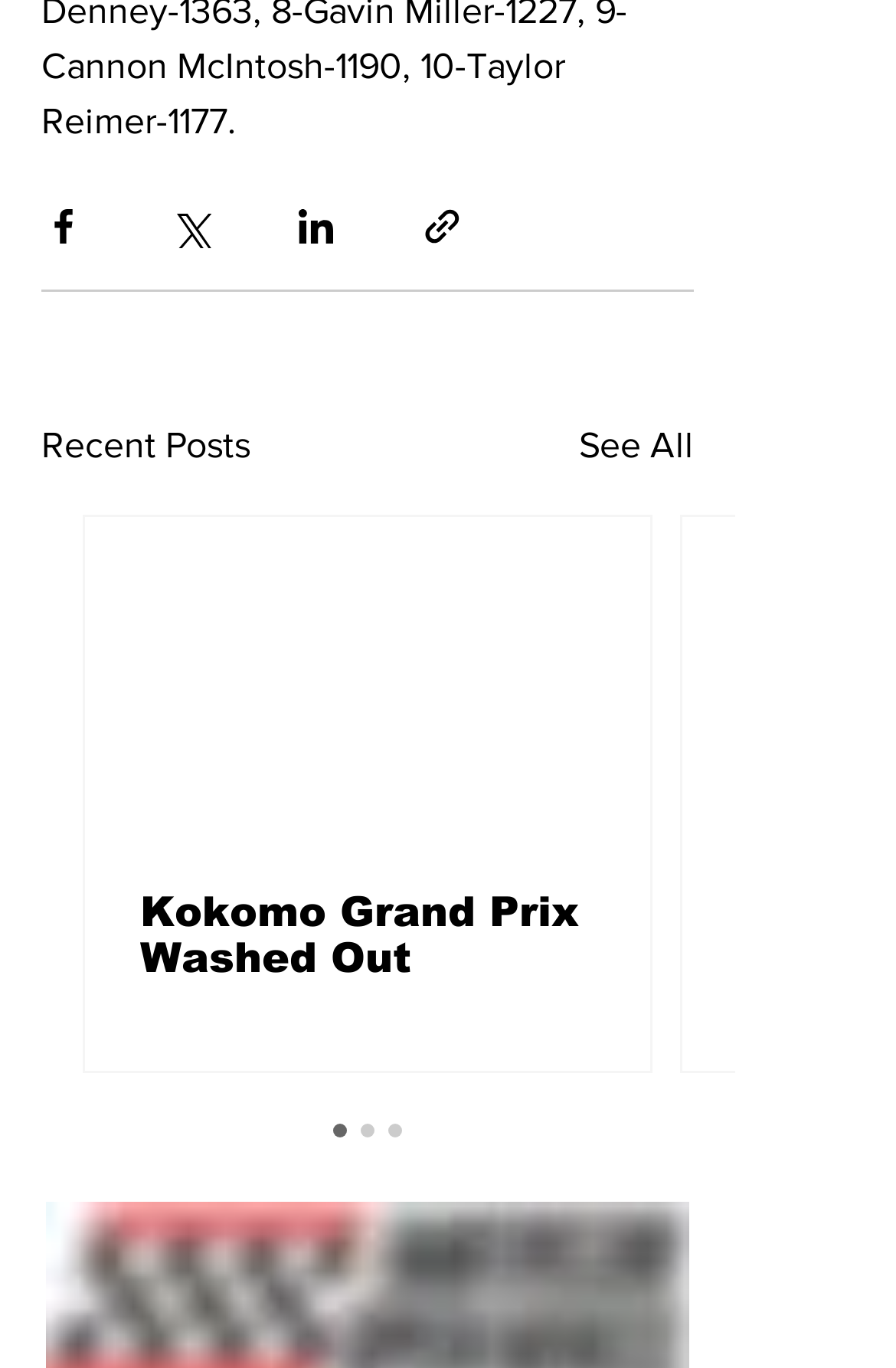Using the provided element description: "See All", identify the bounding box coordinates. The coordinates should be four floats between 0 and 1 in the order [left, top, right, bottom].

[0.646, 0.306, 0.774, 0.346]